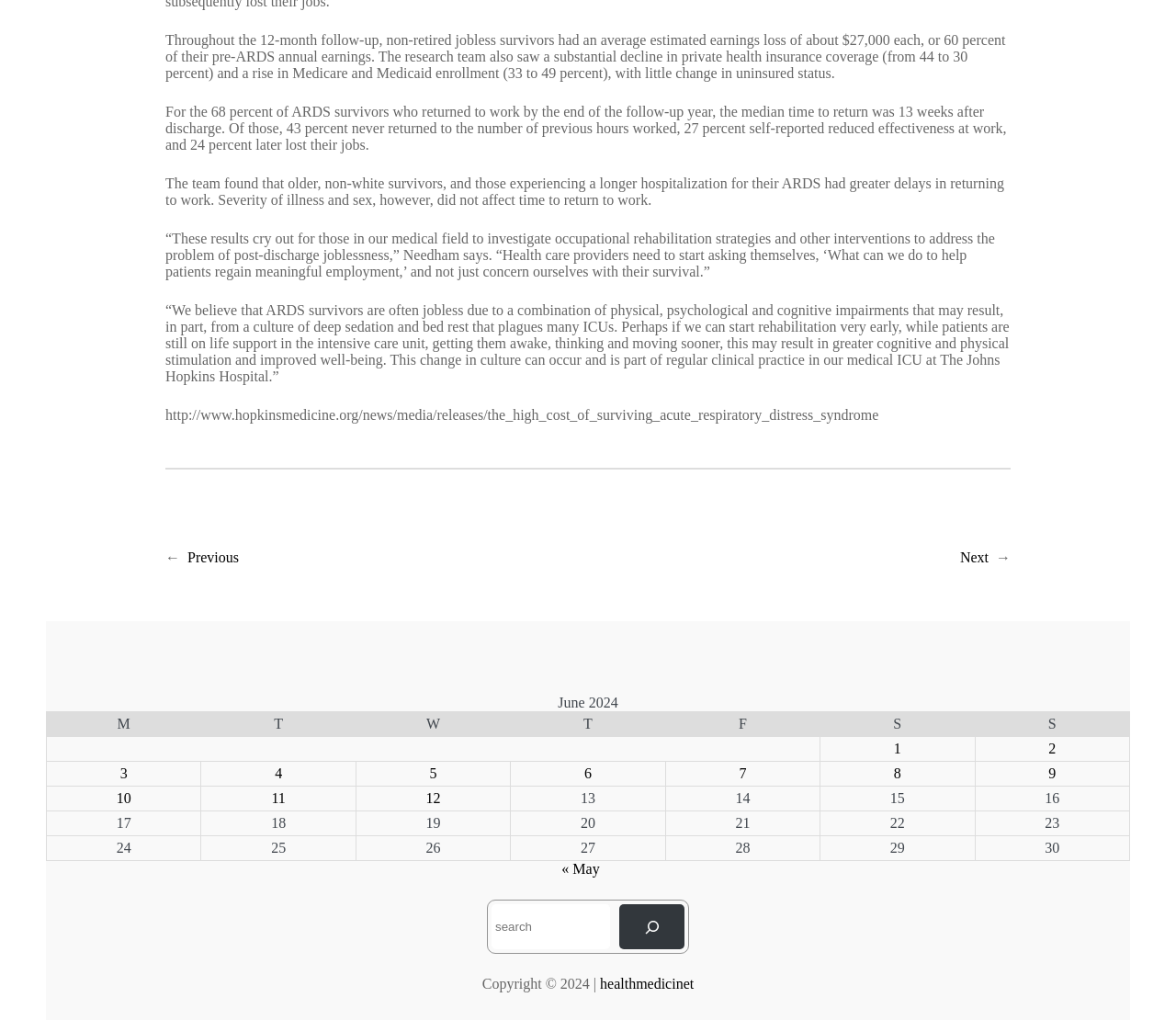What is the name of the hospital mentioned in the article?
Provide an in-depth and detailed answer to the question.

The article mentions that 'this change in culture can occur and is part of regular clinical practice in our medical ICU at The Johns Hopkins Hospital.'